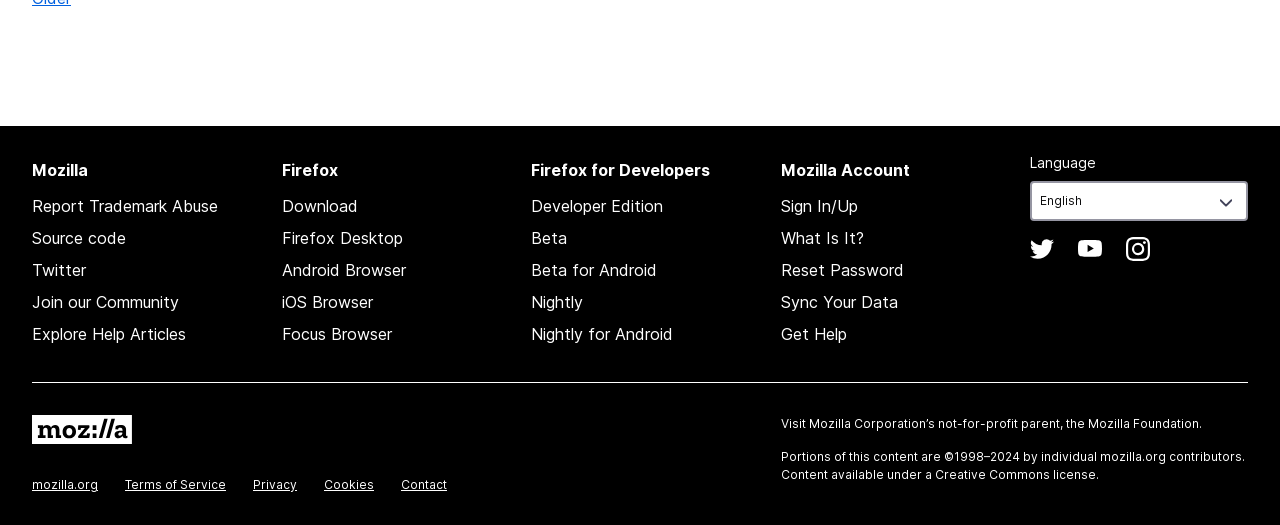Determine the bounding box coordinates for the area you should click to complete the following instruction: "Visit Mozilla Corporation’s not-for-profit parent".

[0.632, 0.792, 0.73, 0.82]